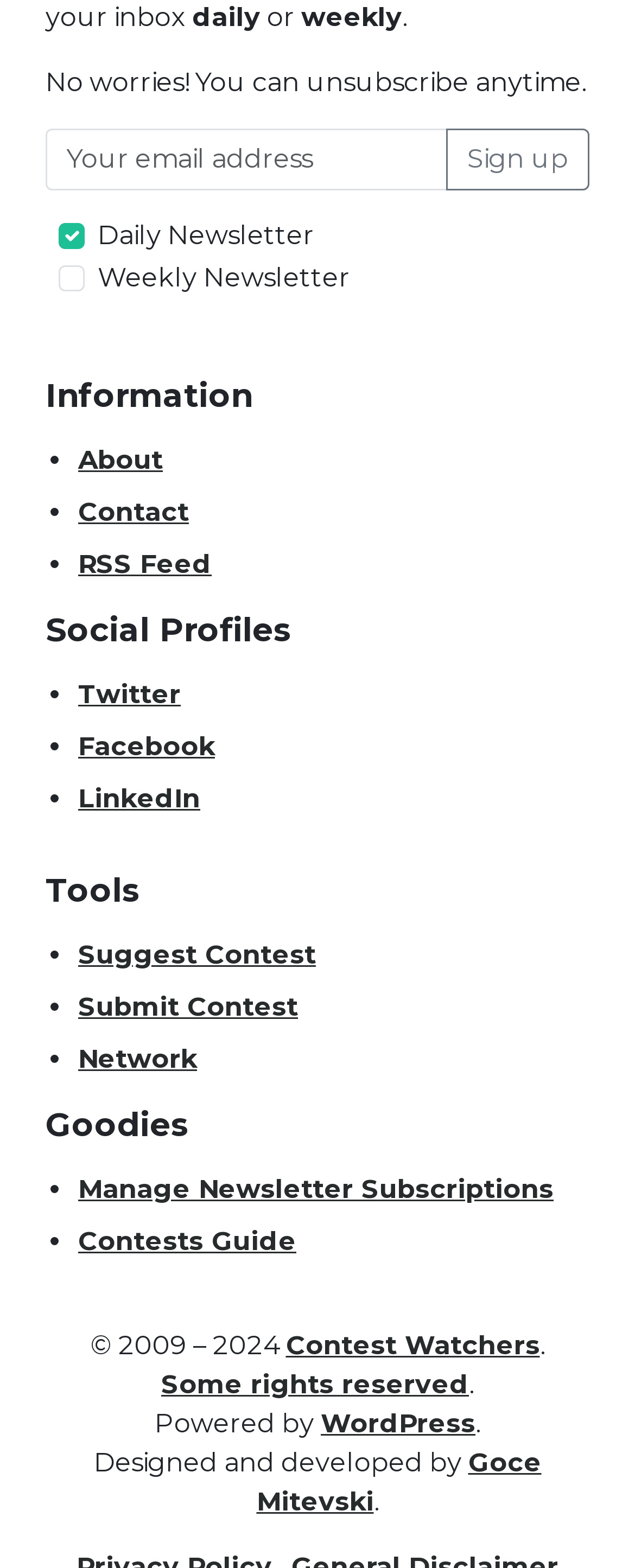How many tools are listed?
Please provide a single word or phrase in response based on the screenshot.

4